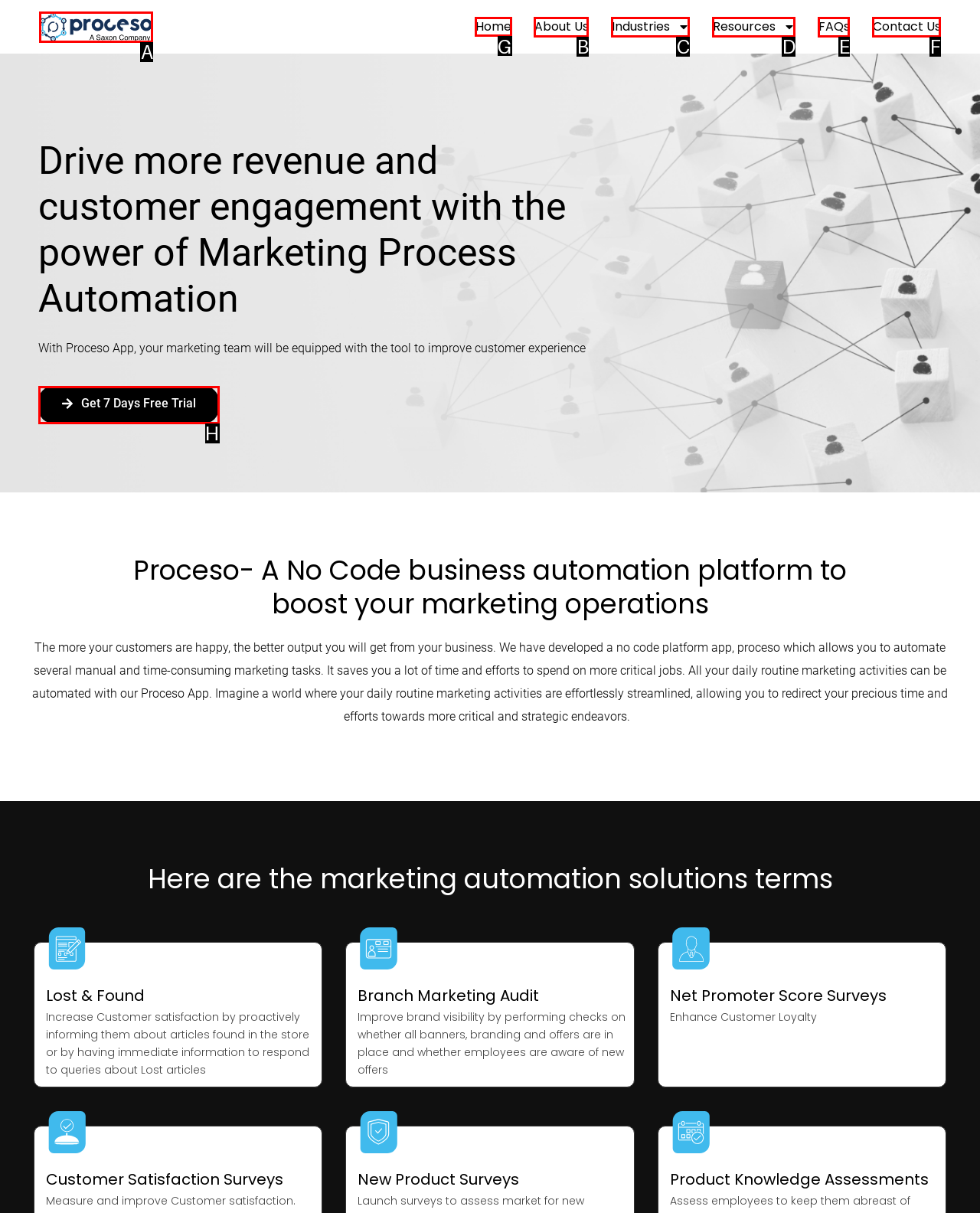Select the appropriate letter to fulfill the given instruction: Navigate to the 'Home' page
Provide the letter of the correct option directly.

G